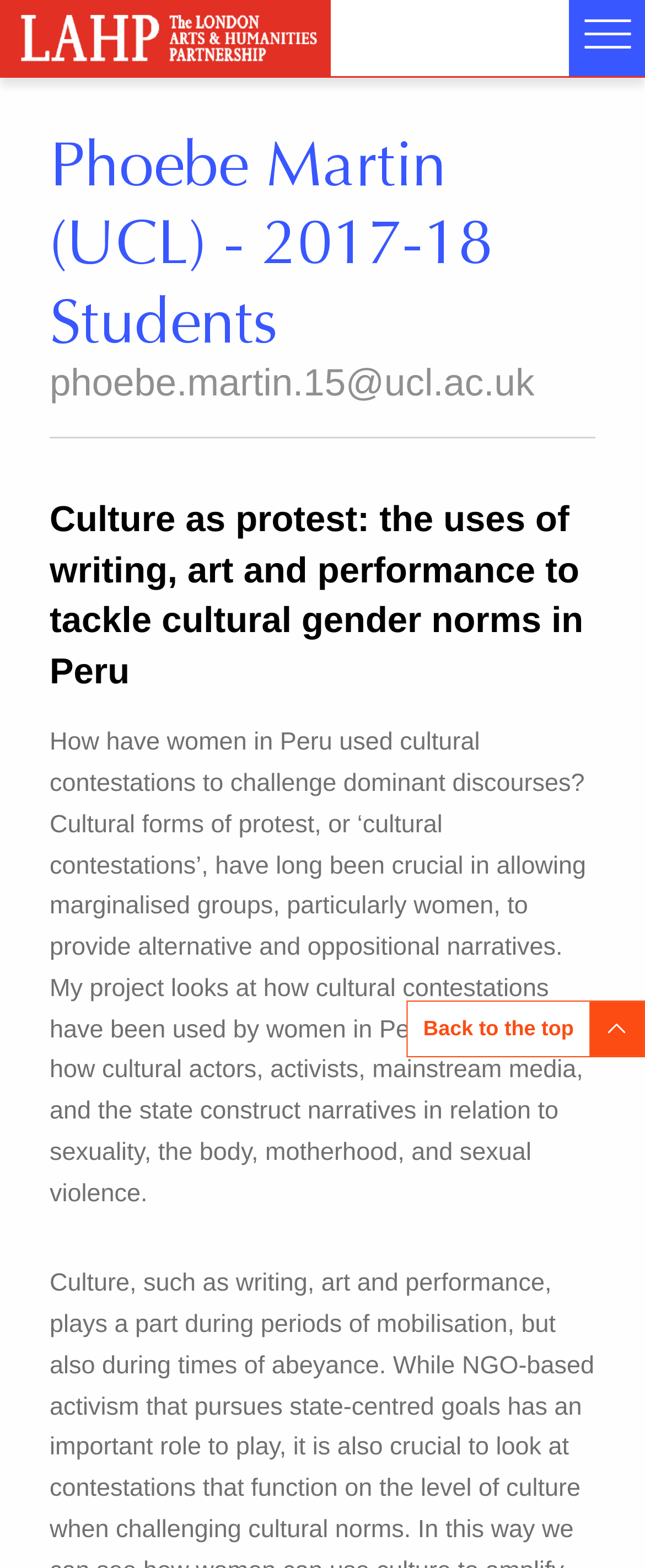Please mark the clickable region by giving the bounding box coordinates needed to complete this instruction: "Click the 'Back to the top' link".

[0.63, 0.638, 1.0, 0.674]